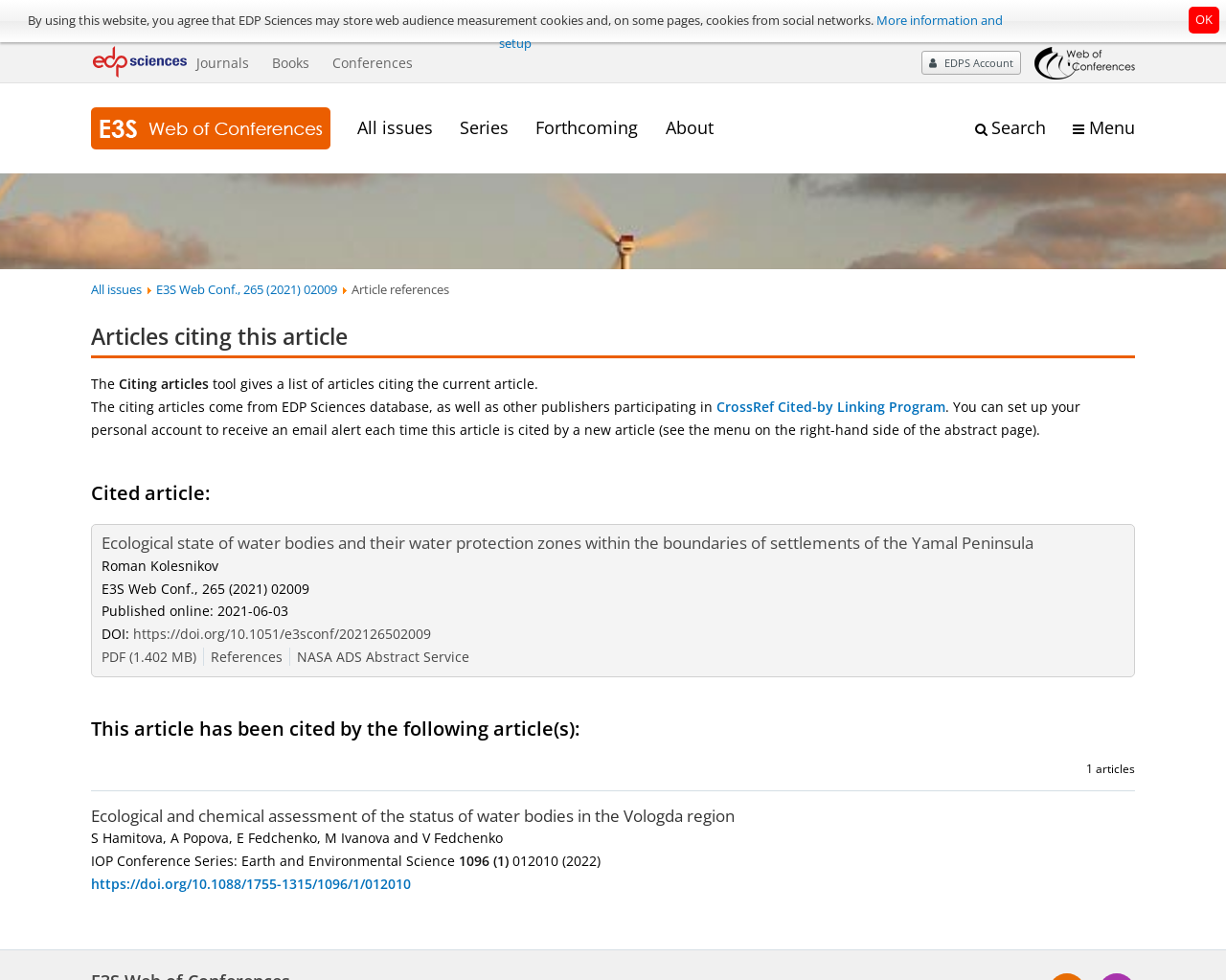Describe the webpage in detail, including text, images, and layout.

The webpage is the E3S Web of Conferences, an open-access proceedings platform focused on environment, energy, and earth sciences. At the top, there is a notification bar with a message about cookies and a link to "More information and setup" on the right side. On the top-right corner, there is an "OK" button. Below the notification bar, there are two logos: the EDP Sciences logo on the left and the Web of Conferences logo on the right.

The main navigation menu is located below the logos, with links to "Journals", "Books", "Conferences", and "EDPS Account". On the right side of the navigation menu, there is a search engine with a "Search" label.

The main content area is divided into two sections. The left section has a menu with links to "All issues", "Series", "Forthcoming", and "About". The right section displays a list of articles, with the first article being the main focus. The article title is "Ecological state of water bodies and their water protection zones within the boundaries of settlements of the Yamal Peninsula". Below the title, there is information about the author, publication date, and DOI. There are also links to the article's PDF, references, and NASA ADS Abstract Service.

Below the main article, there is a section titled "Articles citing this article", which lists one article that cites the main article. The citing article's title is "Ecological and chemical assessment of the status of water bodies in the Vologda region", and it includes information about the authors, publication date, and DOI.

Throughout the webpage, there are various links and buttons that allow users to navigate and access different sections and articles.